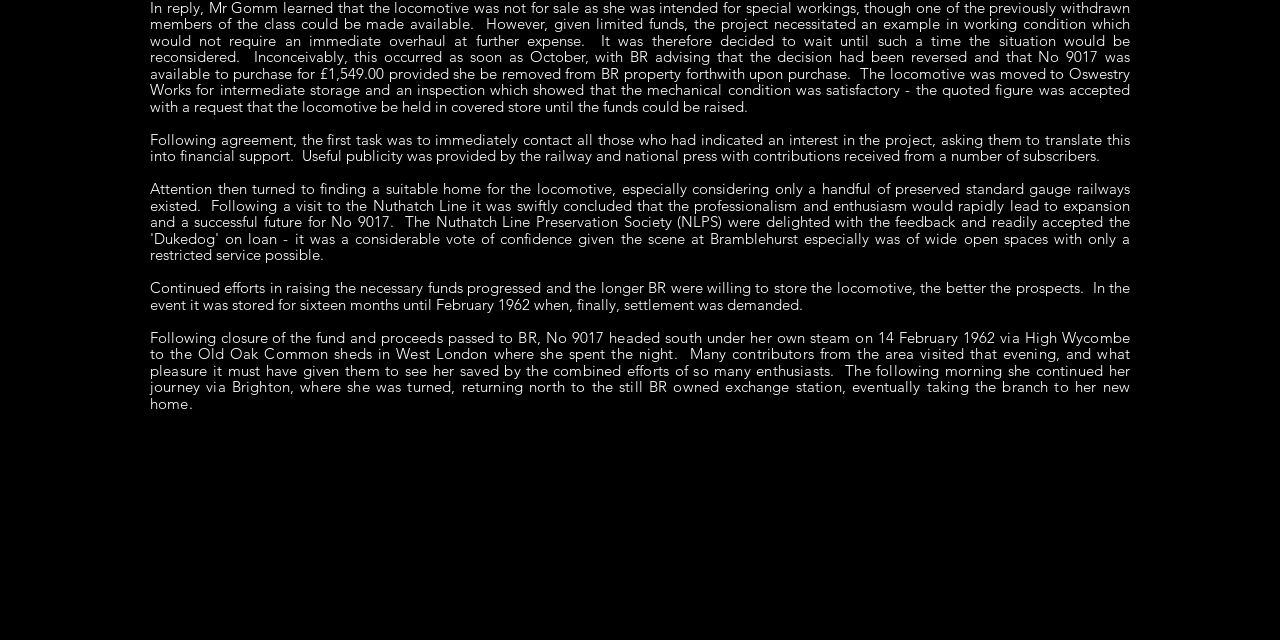Given the element description: "aria-label="Instagram"", predict the bounding box coordinates of this UI element. The coordinates must be four float numbers between 0 and 1, given as [left, top, right, bottom].

[0.81, 0.67, 0.845, 0.74]